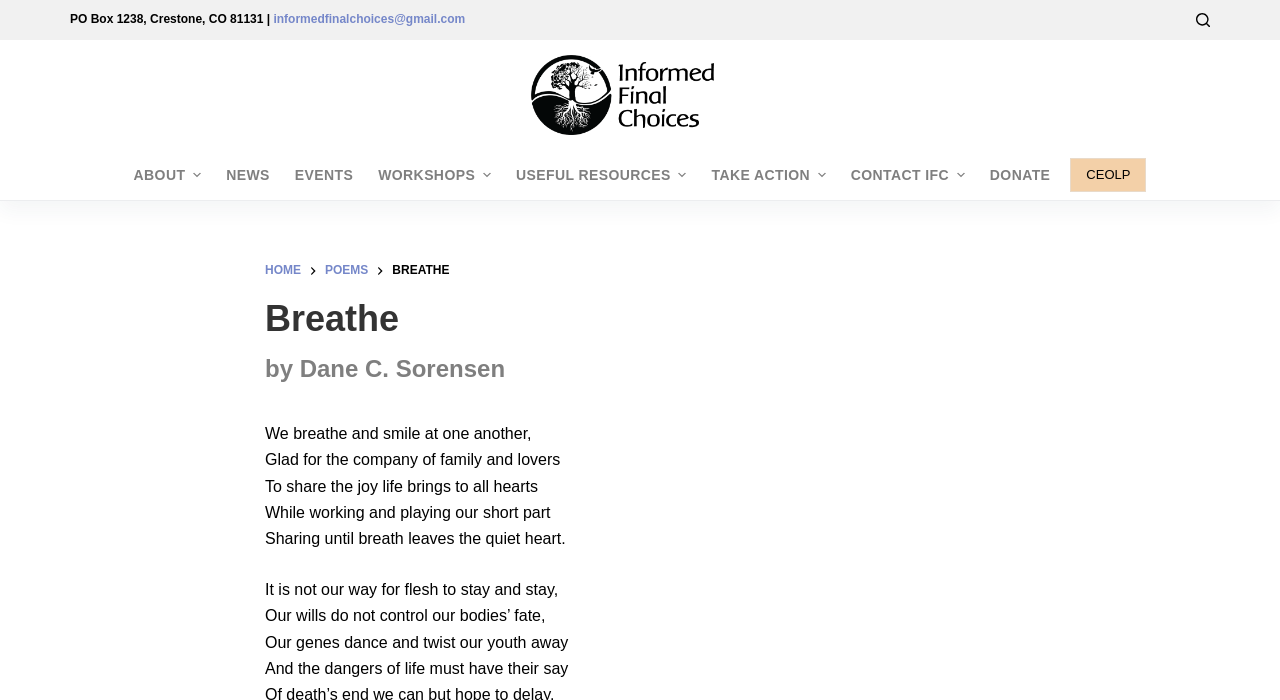Respond to the question with just a single word or phrase: 
What is the author's name of the poem?

Dane C. Sorensen